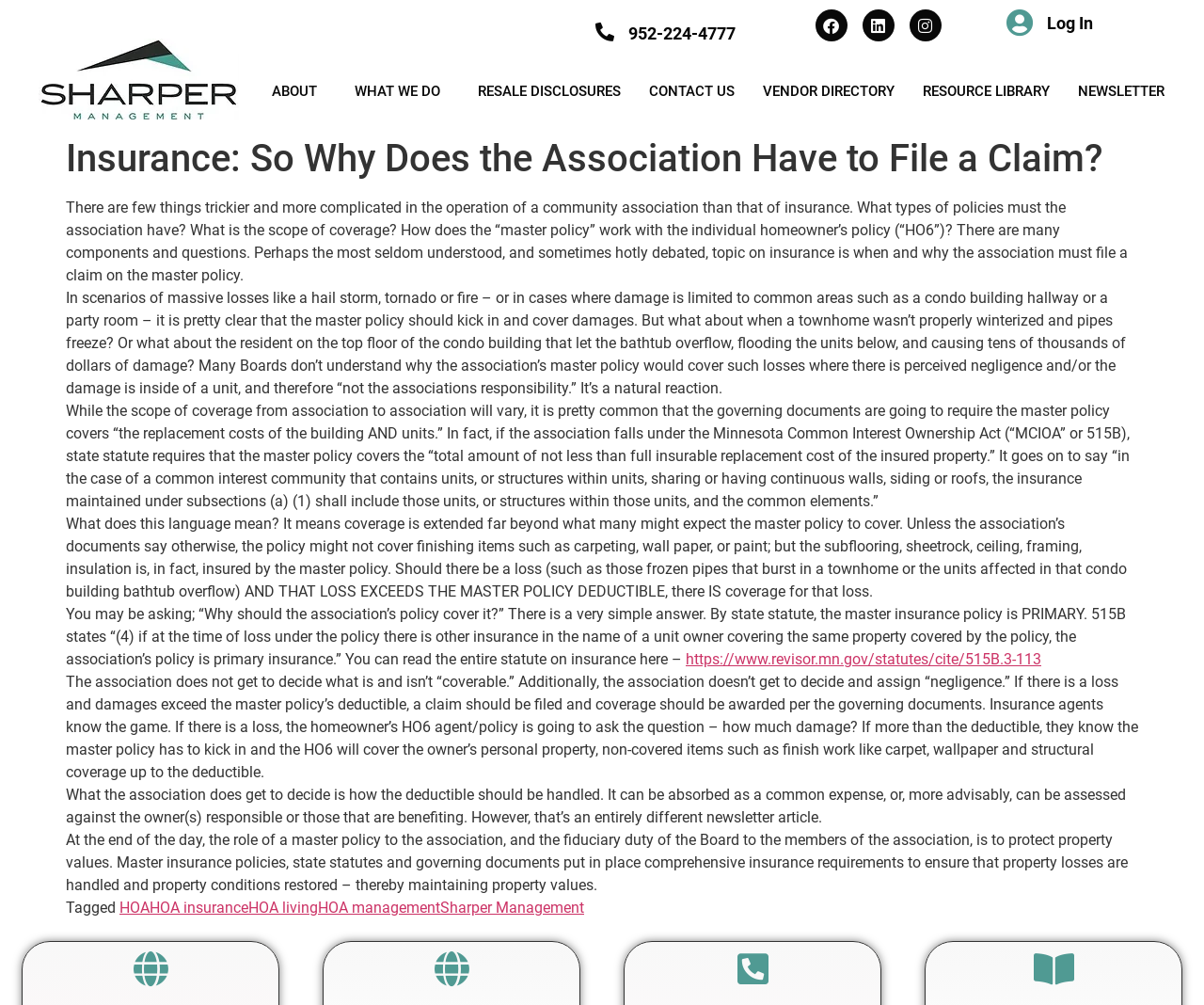Please provide the bounding box coordinates for the UI element as described: "Linkedin". The coordinates must be four floats between 0 and 1, represented as [left, top, right, bottom].

[0.716, 0.009, 0.743, 0.041]